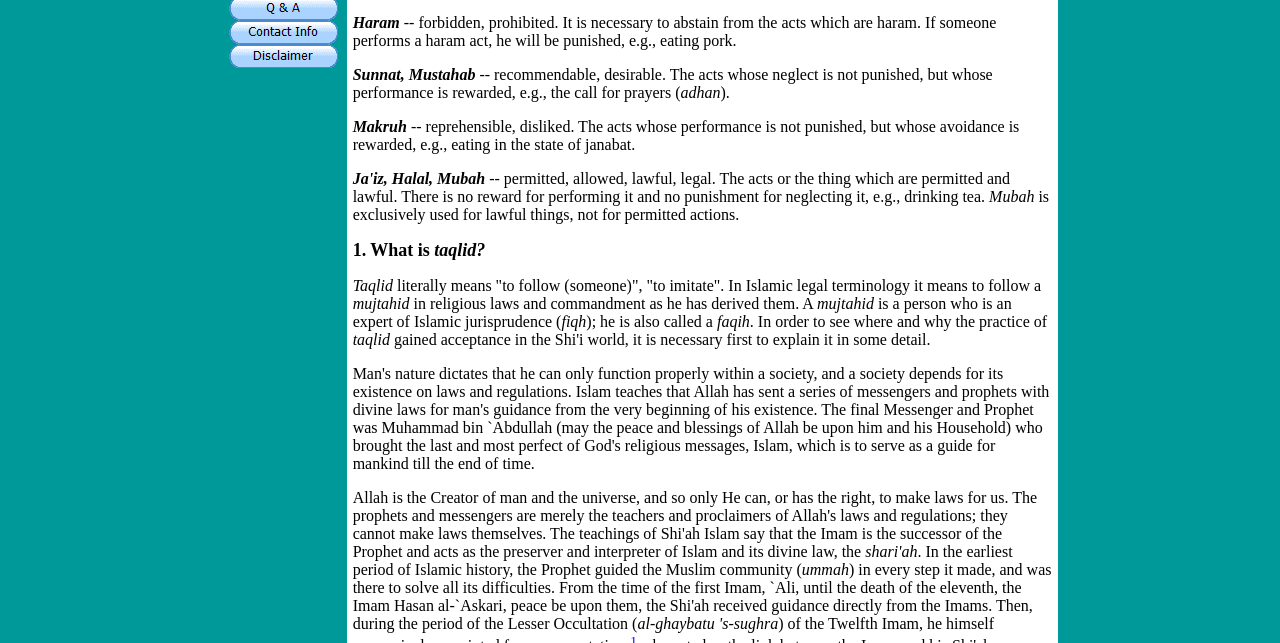Given the description alt="Disclaimer", predict the bounding box coordinates of the UI element. Ensure the coordinates are in the format (top-left x, top-left y, bottom-right x, bottom-right y) and all values are between 0 and 1.

[0.179, 0.084, 0.264, 0.11]